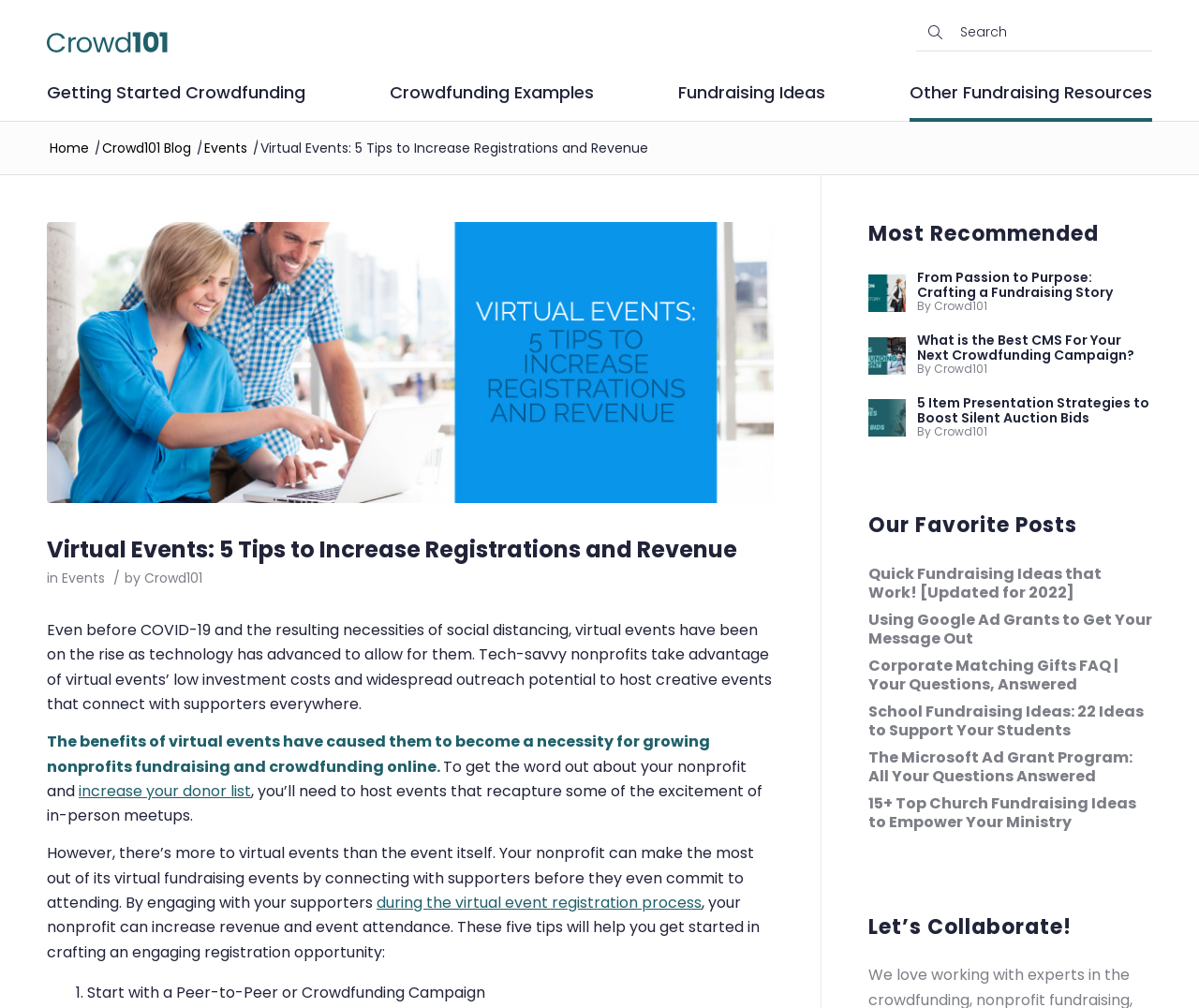Can you find the bounding box coordinates of the area I should click to execute the following instruction: "Click on the Crowd101 logo"?

[0.039, 0.032, 0.139, 0.052]